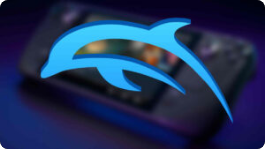What is the theme of the article associated with the image?
Please utilize the information in the image to give a detailed response to the question.

The image is associated with an article titled 'Dolphin Emulator Shifts Away from Steam Launch Amidst Nintendo’s Legal Warning', which highlights the significance of the emulator in the evolving landscape of gaming software and the challenges it faces in the industry.